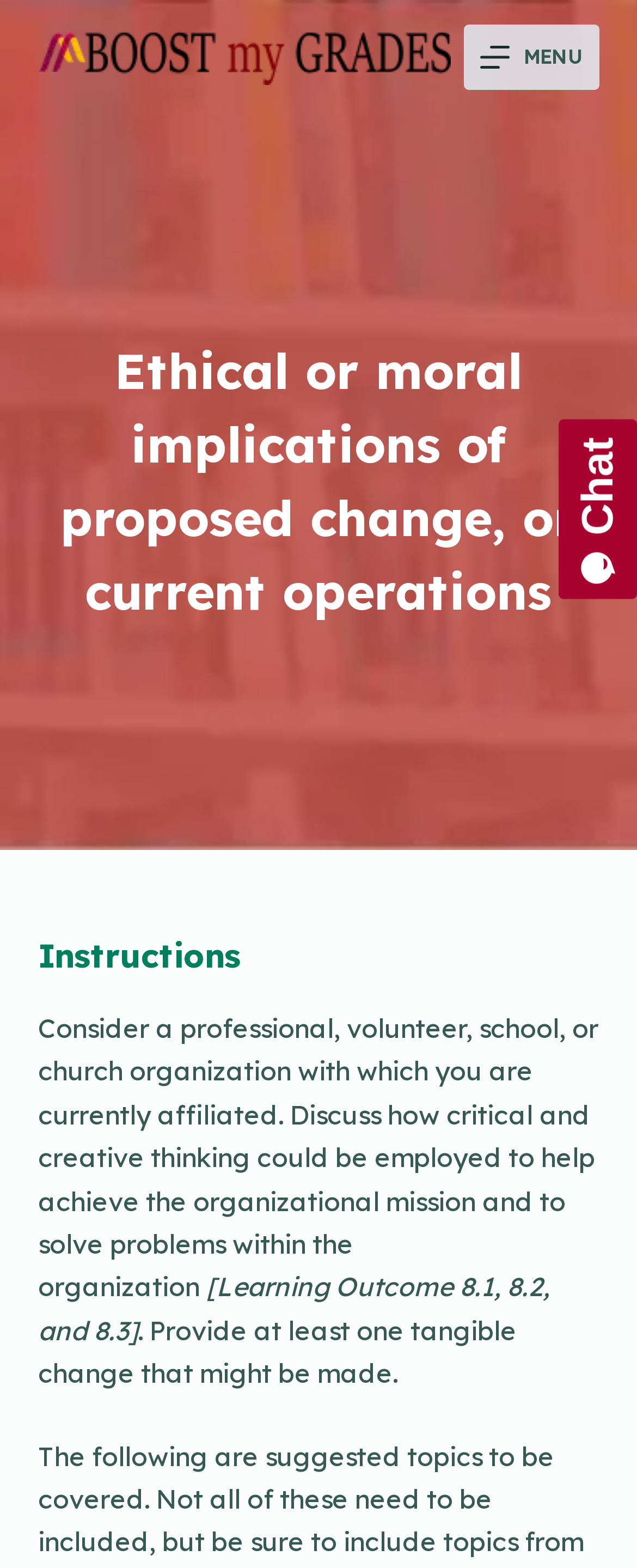What is the name of the organization mentioned in the logo?
Please ensure your answer to the question is detailed and covers all necessary aspects.

The logo is an image element with the text 'boostmygrades' which is also a link. This suggests that the organization being referred to is 'boostmygrades'.